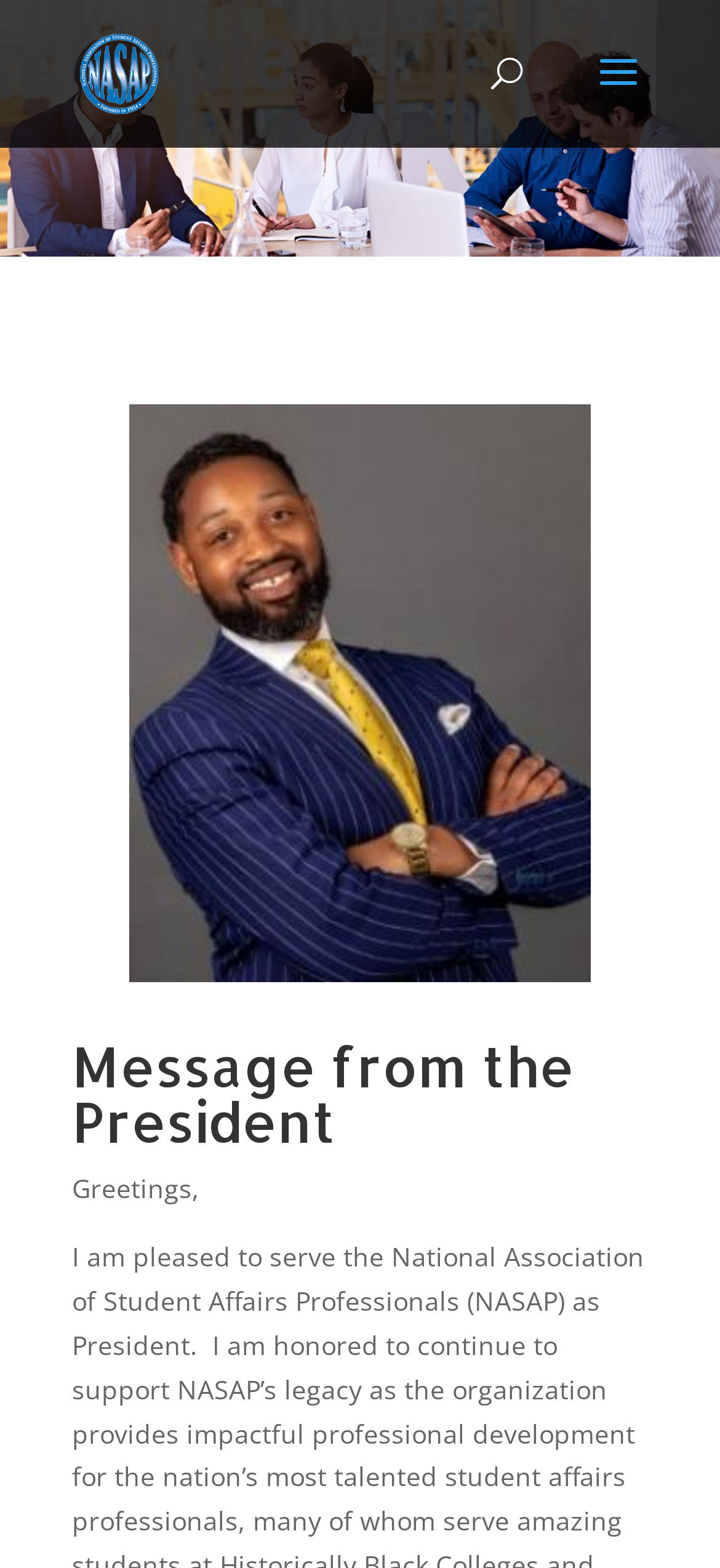Predict the bounding box coordinates of the UI element that matches this description: "319-334-4616". The coordinates should be in the format [left, top, right, bottom] with each value between 0 and 1.

None